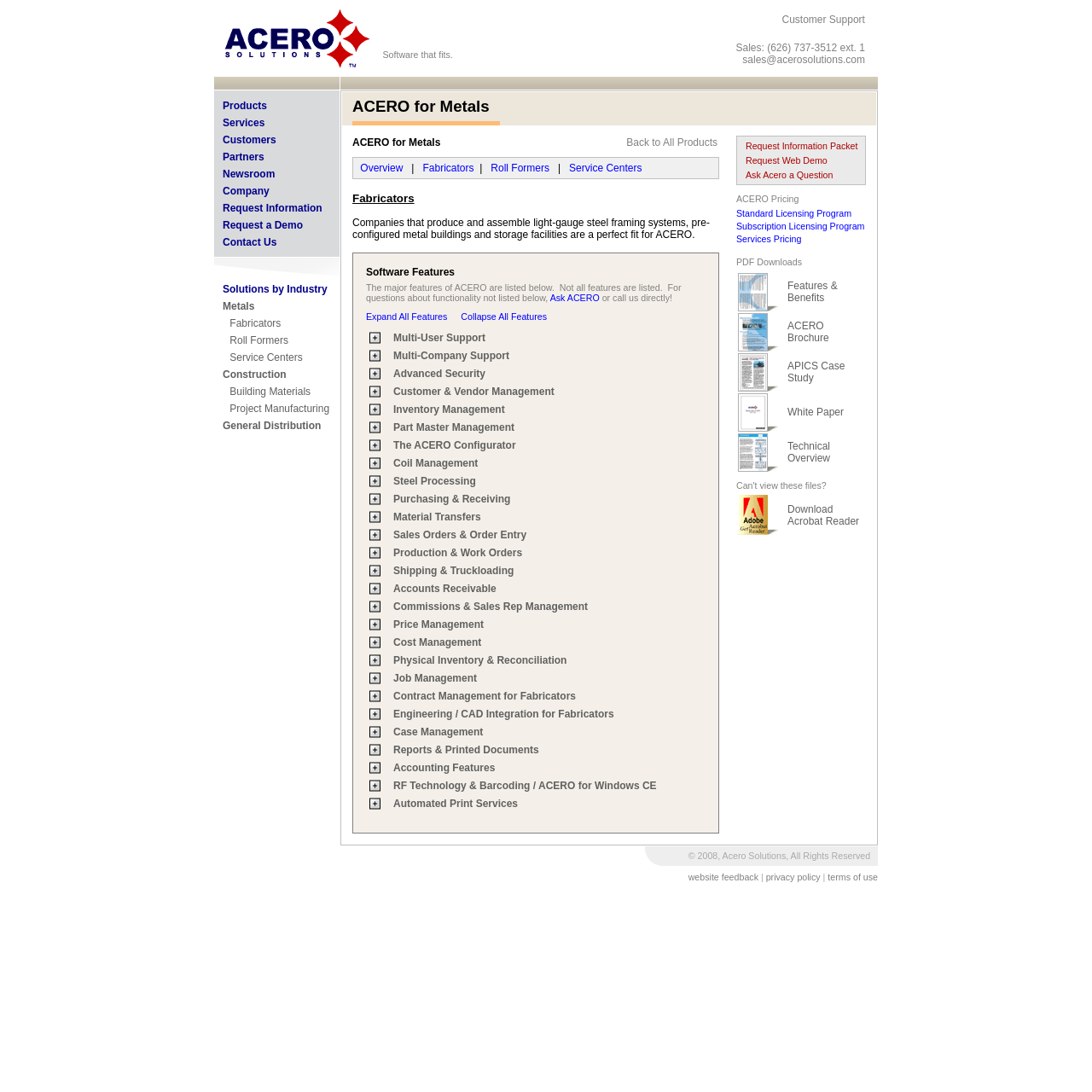Extract the bounding box of the UI element described as: "The ACERO Configurator".

[0.335, 0.402, 0.472, 0.413]